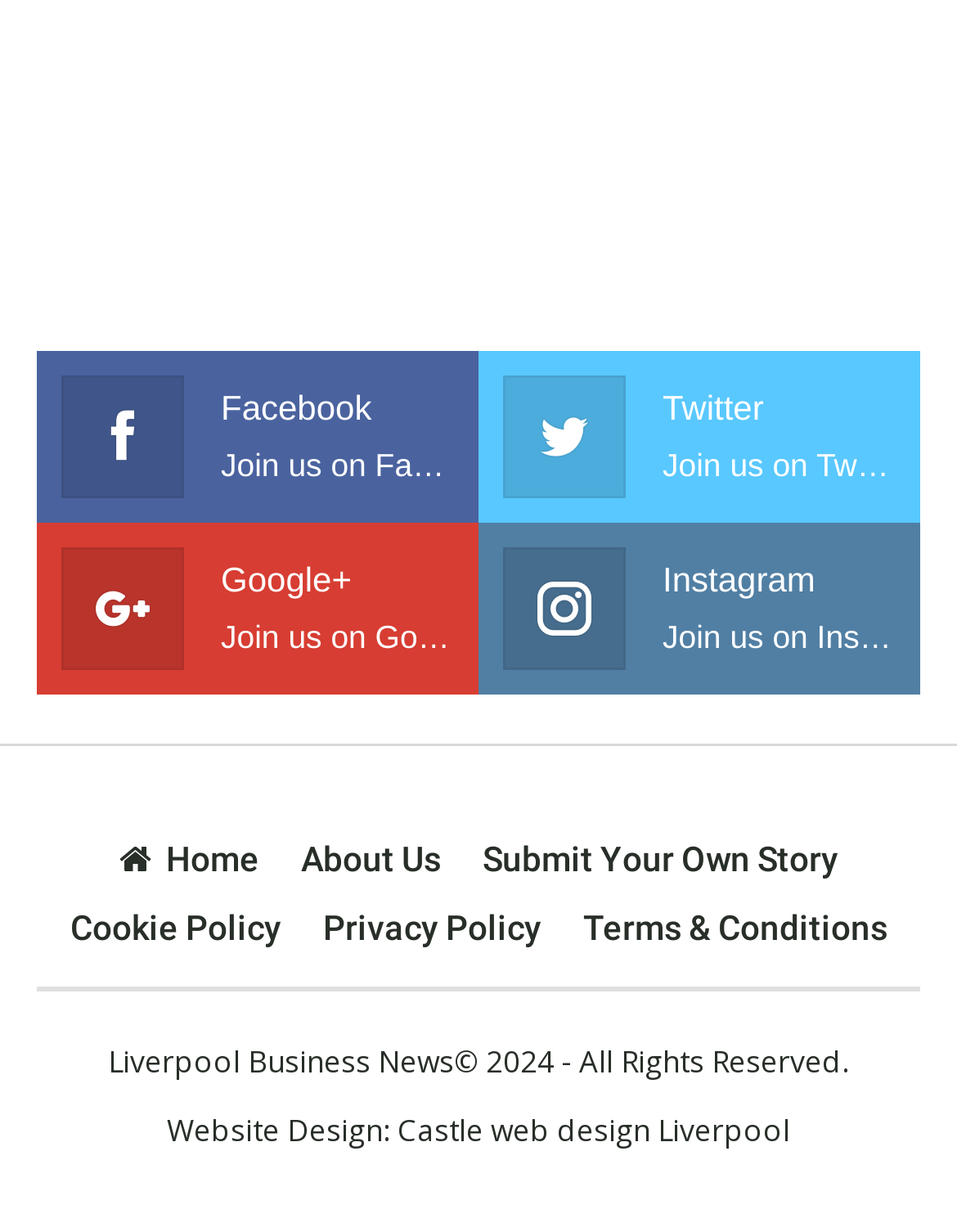Provide the bounding box coordinates for the UI element described in this sentence: "Home". The coordinates should be four float values between 0 and 1, i.e., [left, top, right, bottom].

[0.124, 0.682, 0.271, 0.714]